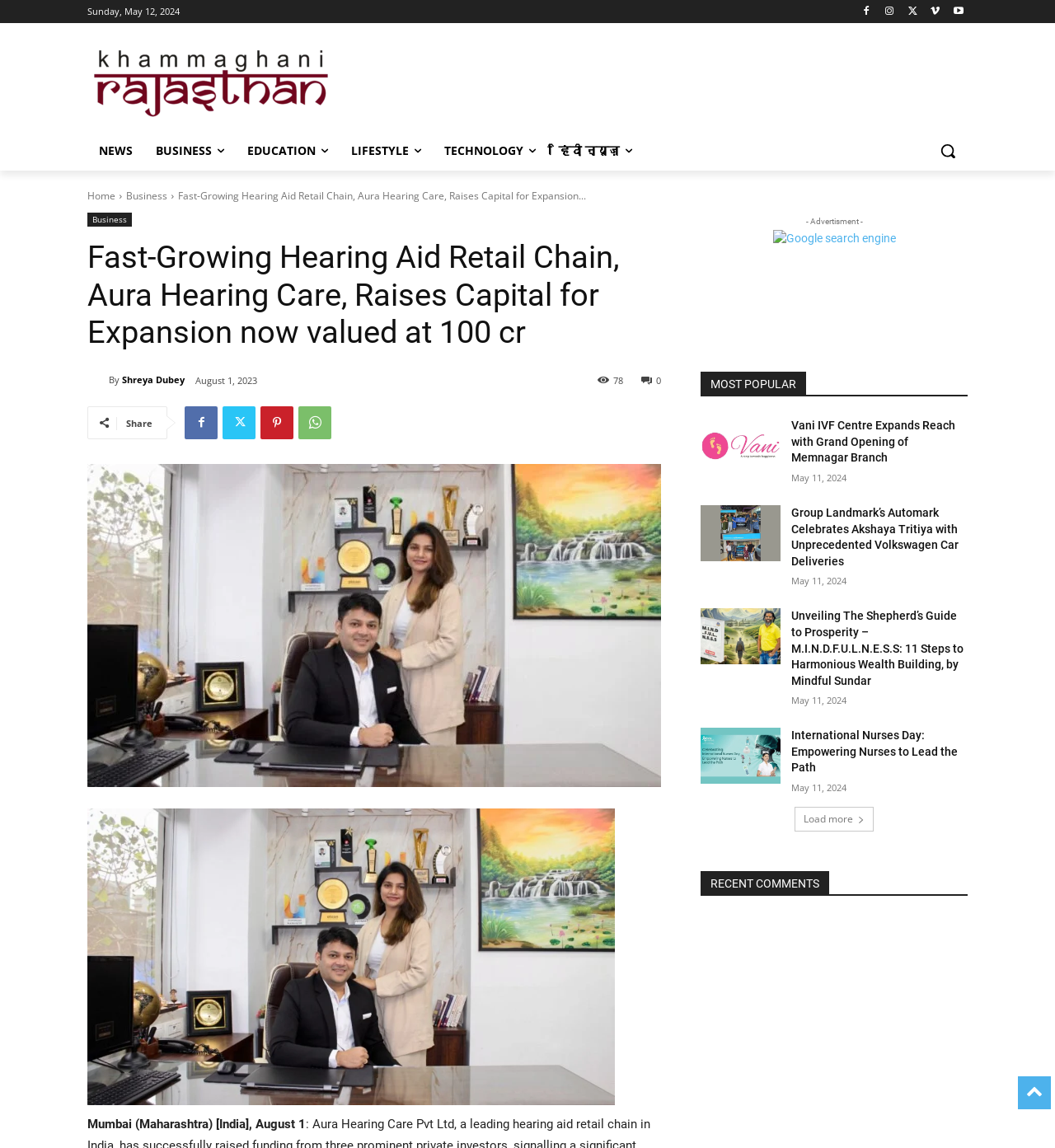Please locate the bounding box coordinates of the element that needs to be clicked to achieve the following instruction: "Check the 'MOST POPULAR' section". The coordinates should be four float numbers between 0 and 1, i.e., [left, top, right, bottom].

[0.664, 0.324, 0.917, 0.345]